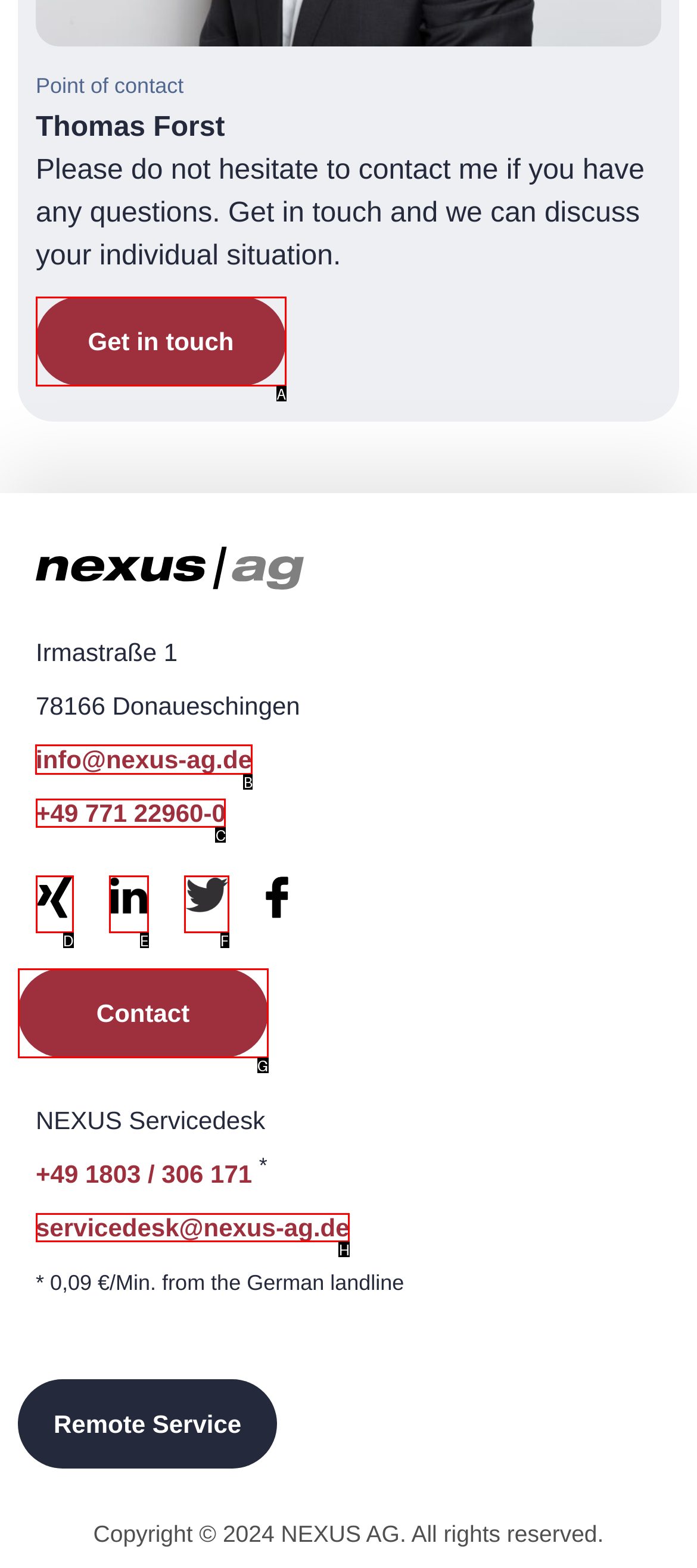Tell me the letter of the UI element to click in order to accomplish the following task: Send an email to info@nexus-ag.de
Answer with the letter of the chosen option from the given choices directly.

B